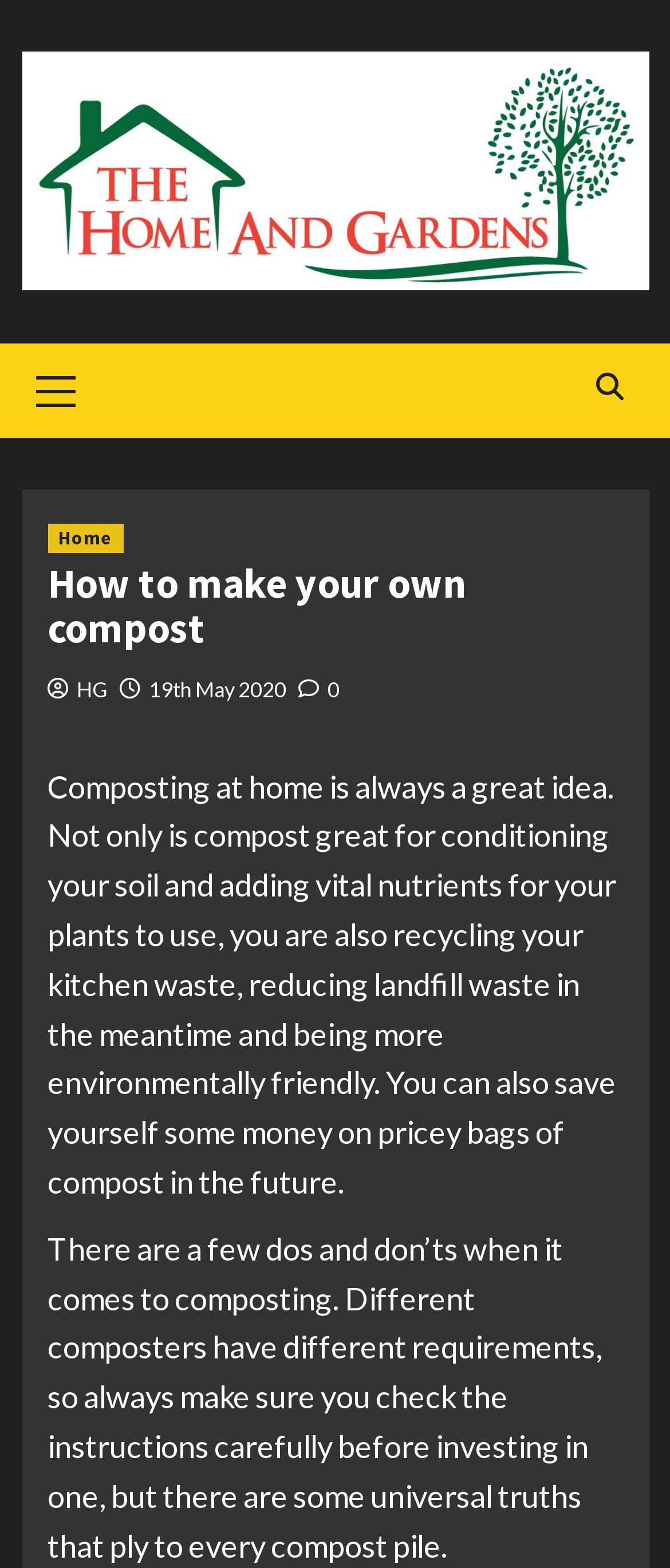Given the element description alt="Home and Gardens", predict the bounding box coordinates for the UI element in the webpage screenshot. The format should be (top-left x, top-left y, bottom-right x, bottom-right y), and the values should be between 0 and 1.

[0.032, 0.033, 0.968, 0.185]